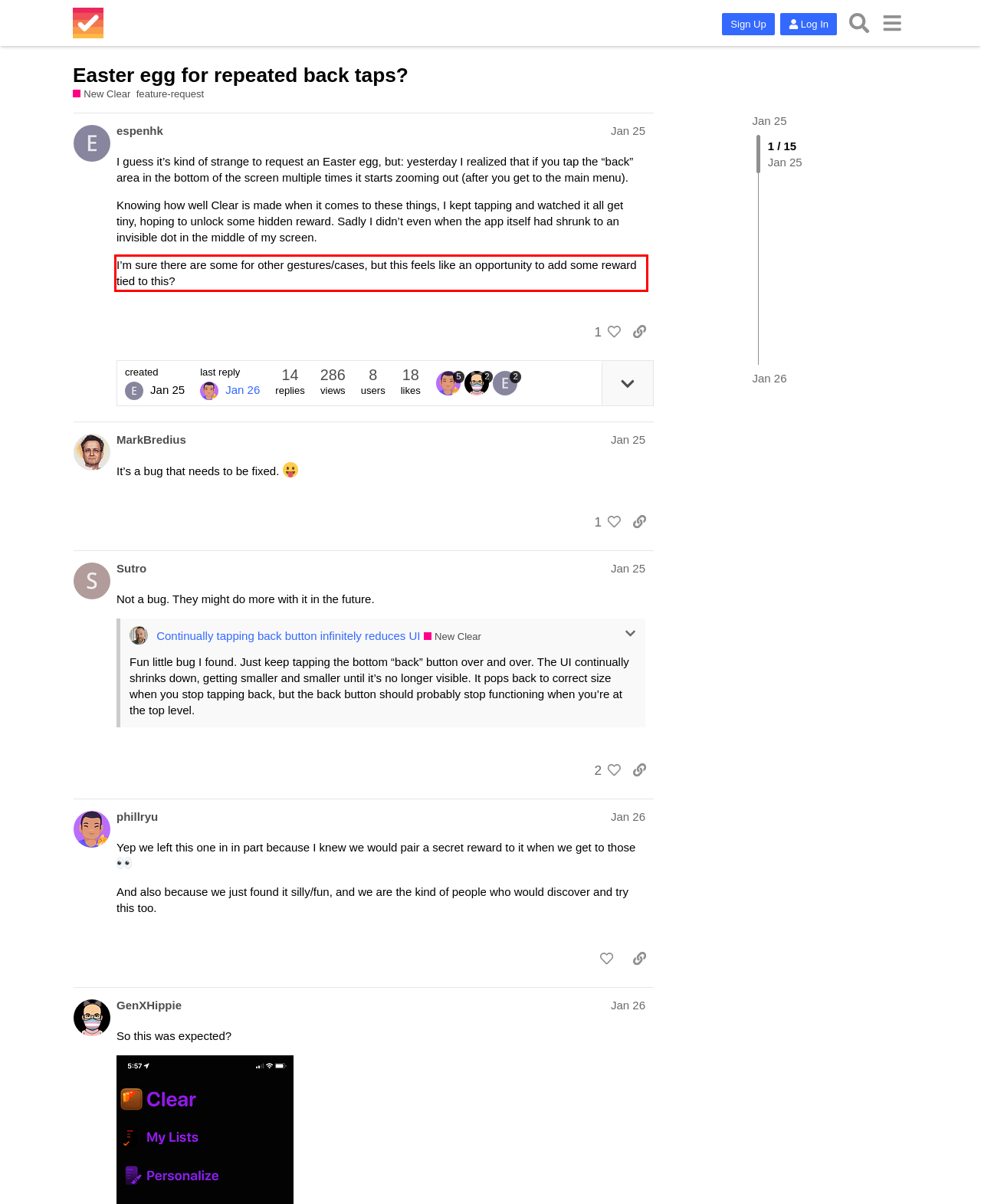You are given a screenshot showing a webpage with a red bounding box. Perform OCR to capture the text within the red bounding box.

I’m sure there are some for other gestures/cases, but this feels like an opportunity to add some reward tied to this?